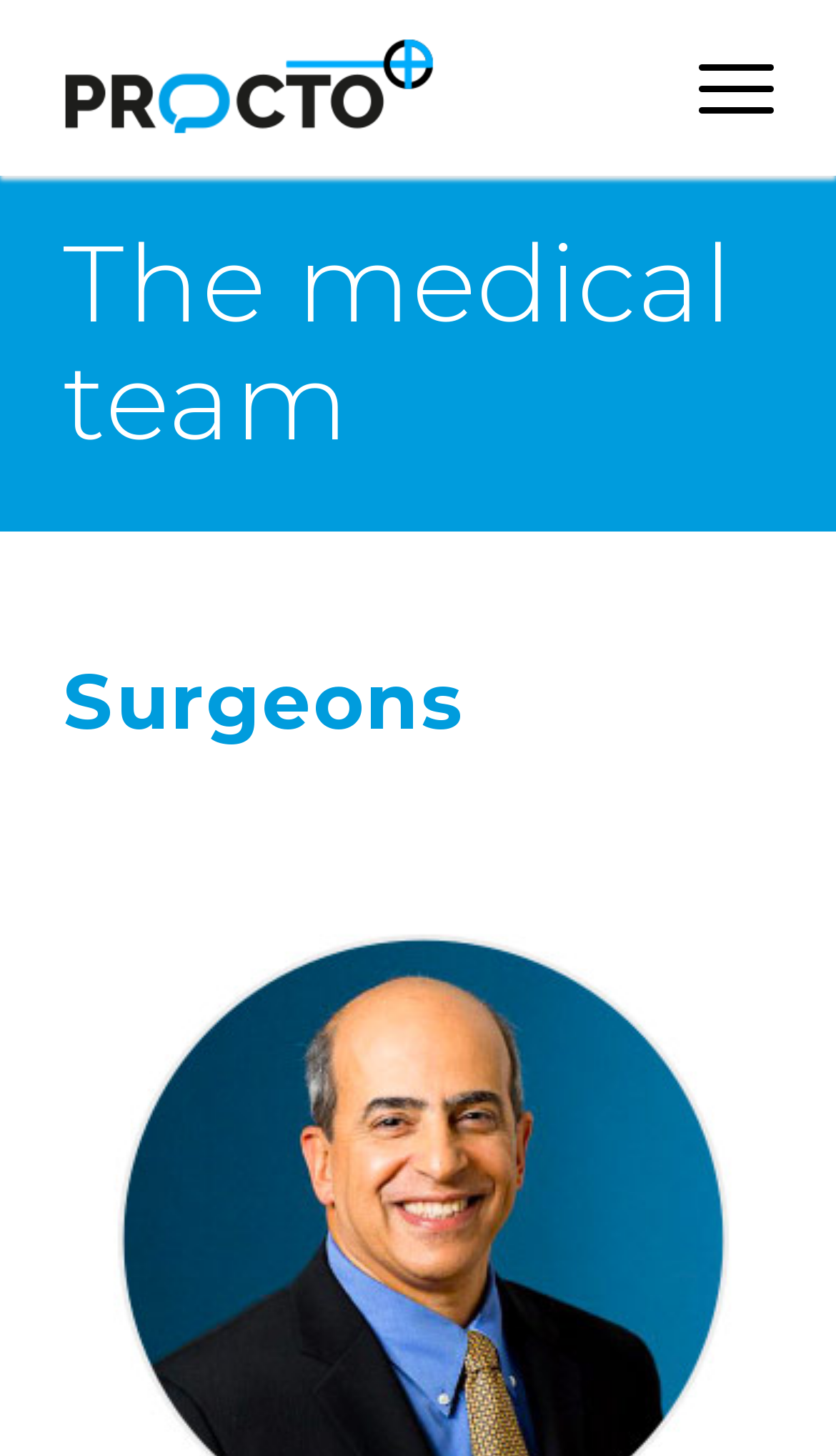Explain the contents of the webpage comprehensively.

The webpage is about "The team" at Procto, with a prominent logo of Procto at the top left corner, which is an image with the text "Procto" embedded in it. To the right of the logo is a link labeled "Menu". 

Below the logo and menu link, there is a main section that takes up most of the page. This section is headed by a title "The medical team", which is centered at the top of this section. 

Further down, there is a subheading "Surgeons" that spans the entire width of the page, positioned roughly in the middle of the page.